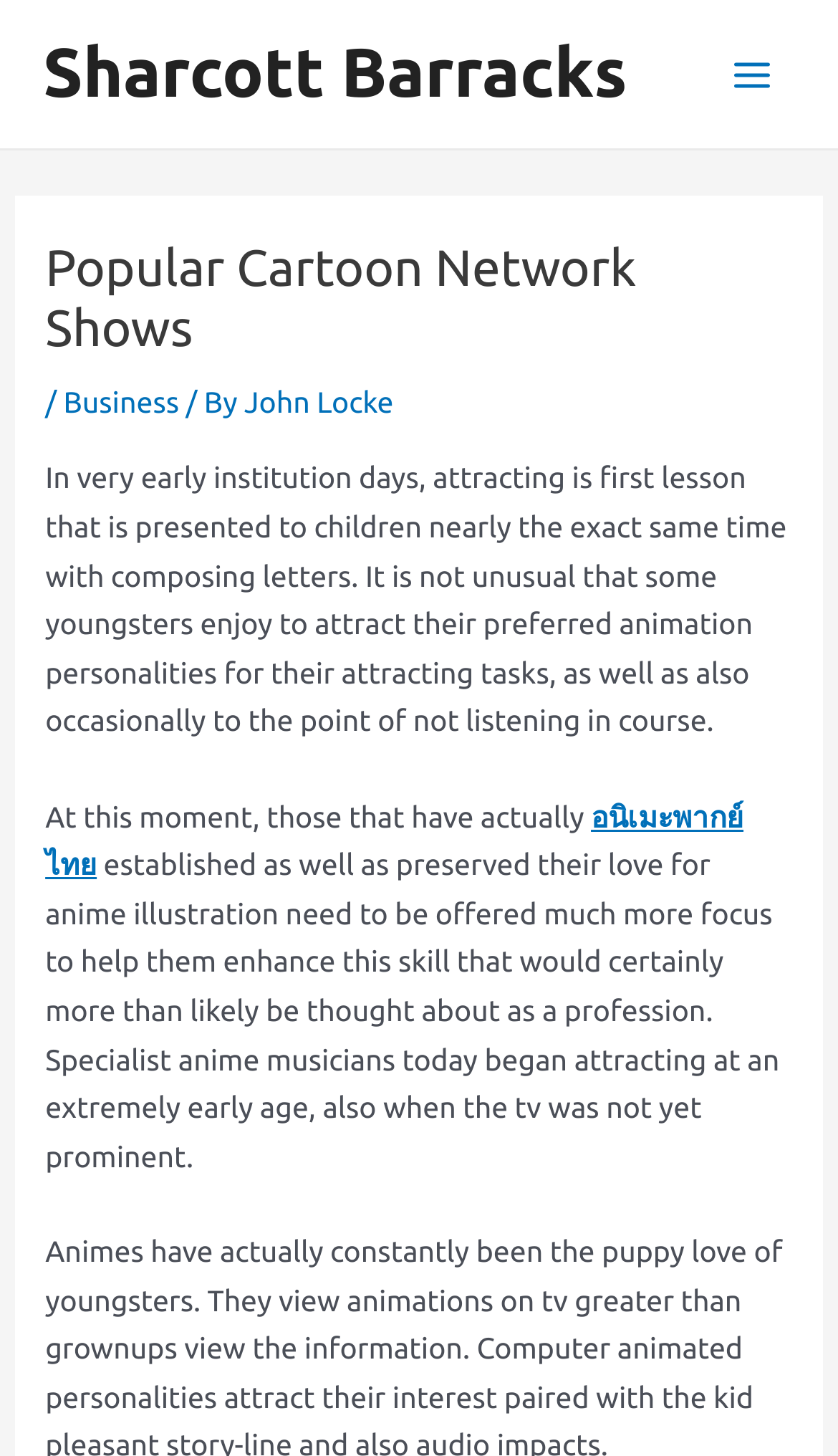Predict the bounding box for the UI component with the following description: "Business".

[0.076, 0.264, 0.214, 0.288]